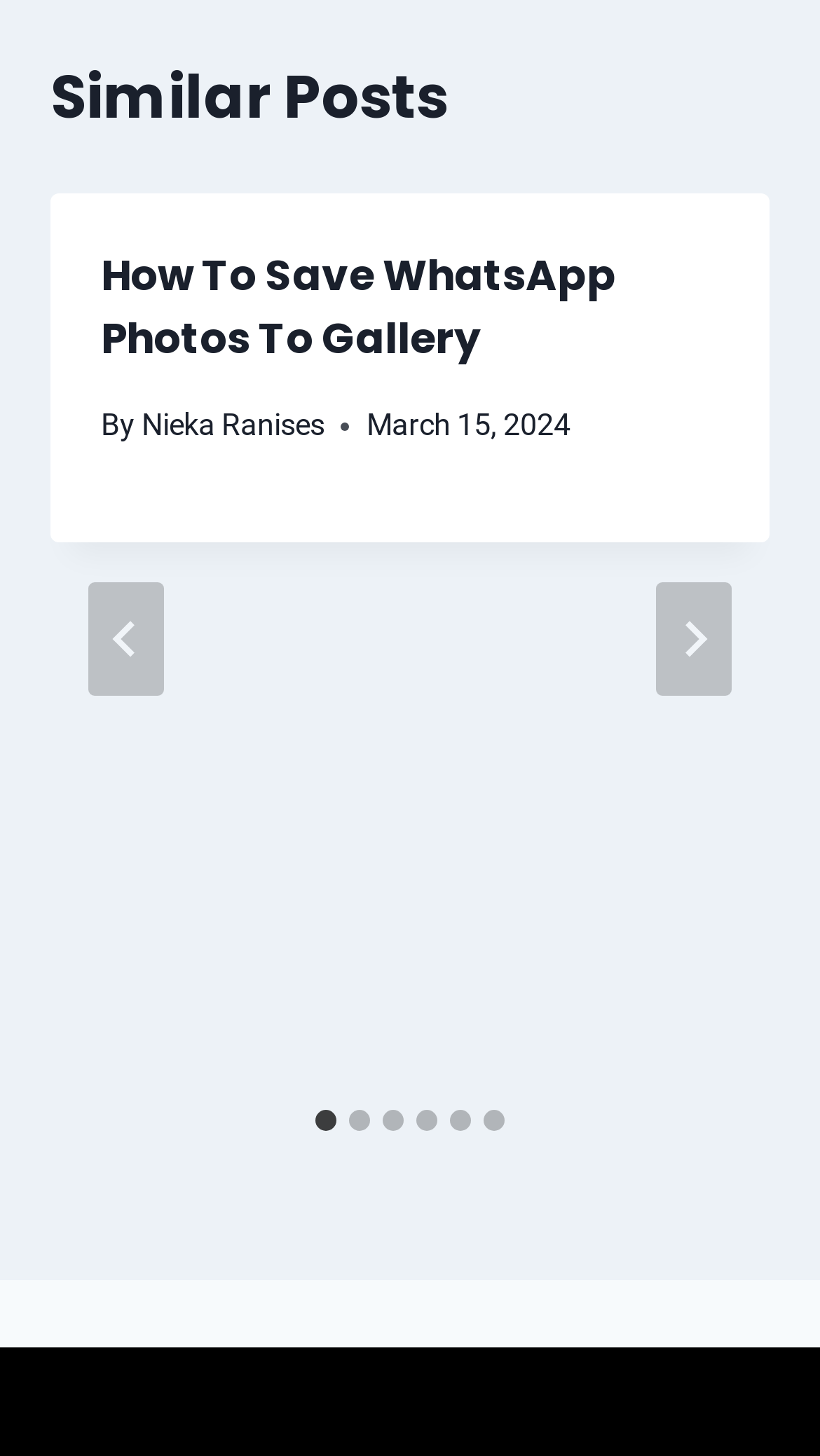Using the format (top-left x, top-left y, bottom-right x, bottom-right y), provide the bounding box coordinates for the described UI element. All values should be floating point numbers between 0 and 1: Nieka Ranises

[0.172, 0.28, 0.395, 0.305]